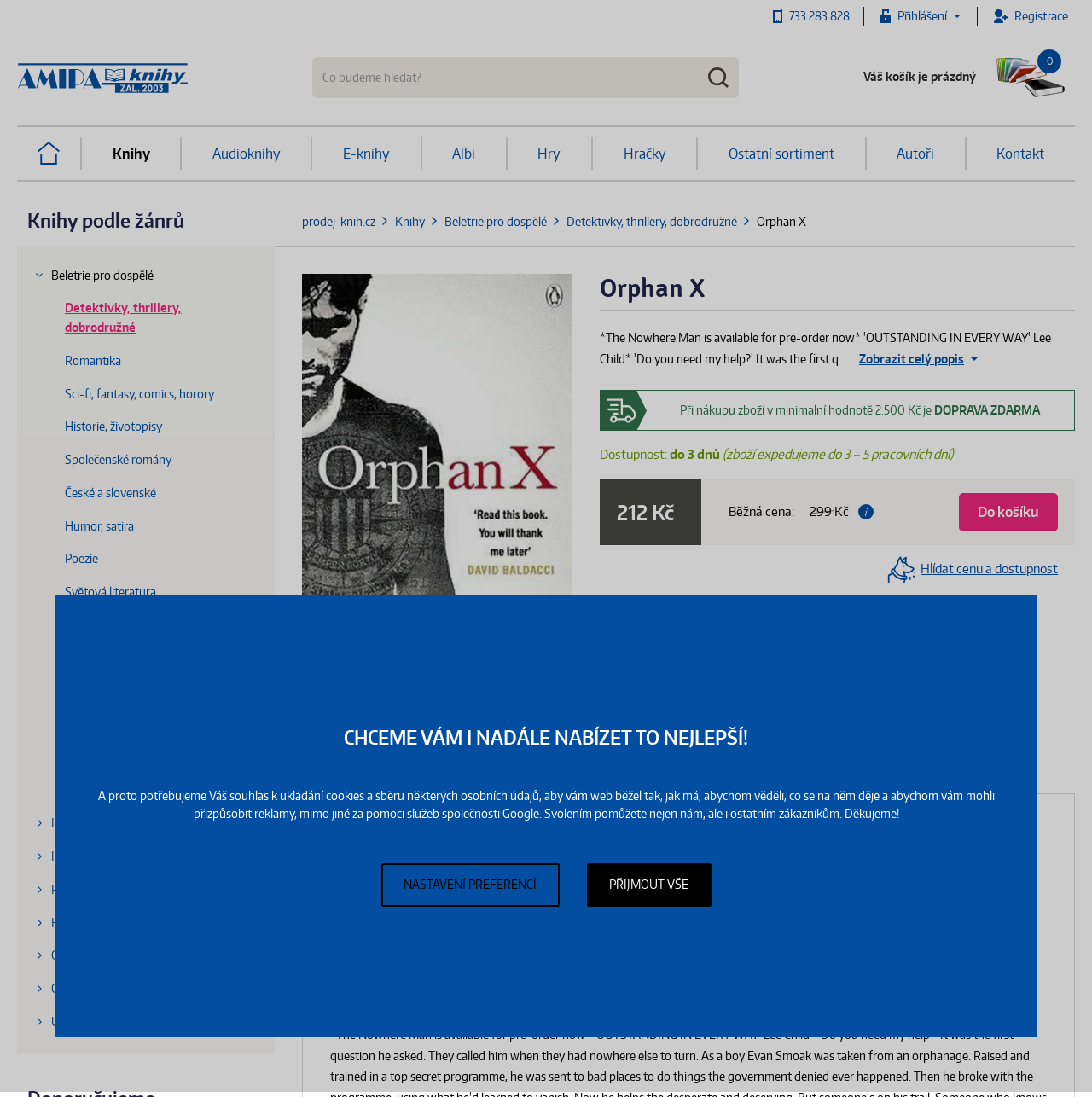Show the bounding box coordinates for the element that needs to be clicked to execute the following instruction: "Follow The Nobel Prize on Twitter". Provide the coordinates in the form of four float numbers between 0 and 1, i.e., [left, top, right, bottom].

None